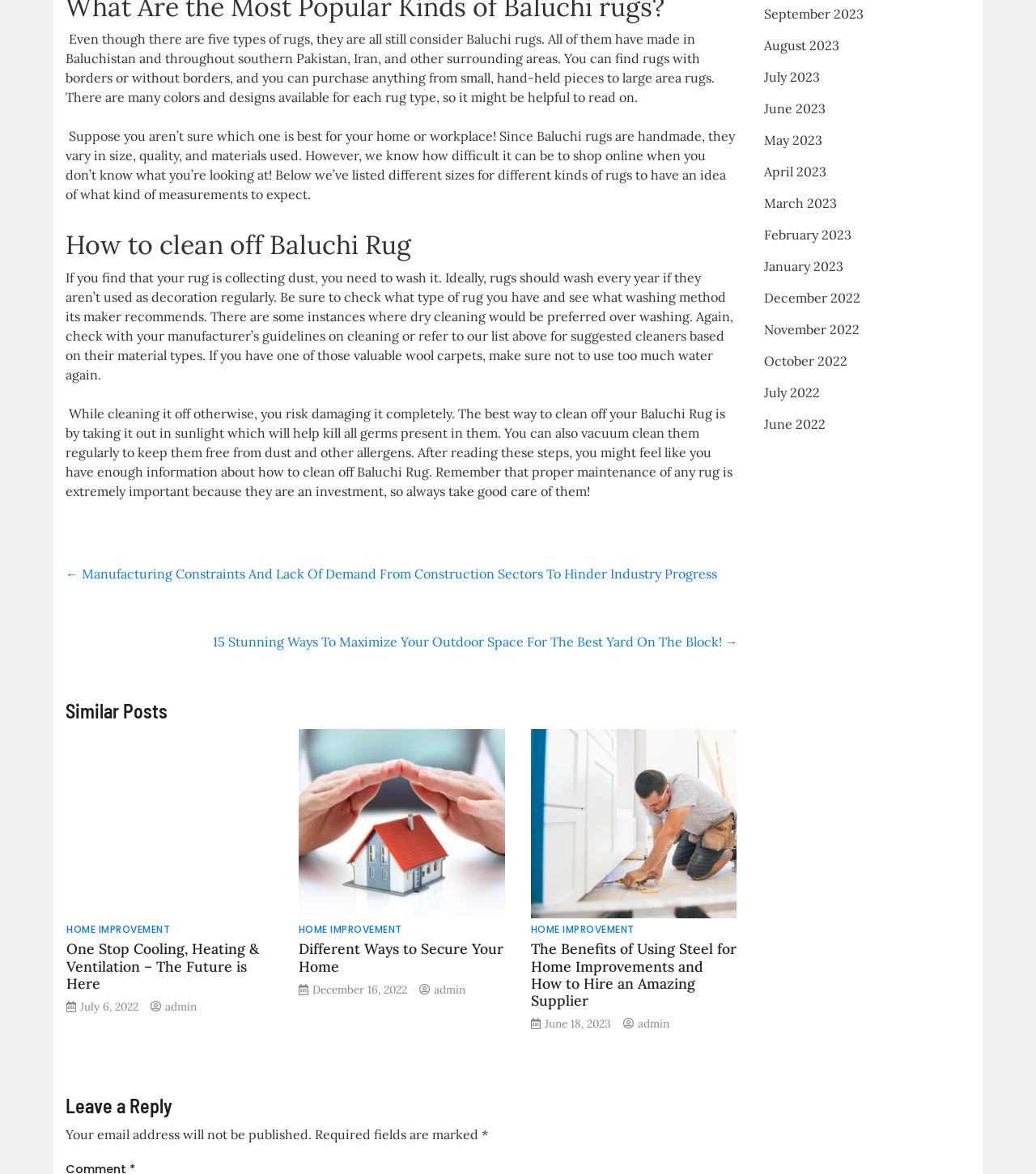Identify the bounding box coordinates for the element you need to click to achieve the following task: "View the article about one stop cooling, heating, and ventilation". Provide the bounding box coordinates as four float numbers between 0 and 1, in the form [left, top, right, bottom].

[0.064, 0.8, 0.25, 0.845]